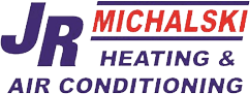Please provide a detailed answer to the question below based on the screenshot: 
What type of services does JR Michalski provide?

The question inquires about the type of services offered by JR Michalski. The logo explicitly mentions 'HEATING & AIR CONDITIONING' below the brand name, indicating that the company specializes in providing HVAC (Heating, Ventilation, and Air Conditioning) services to its customers.